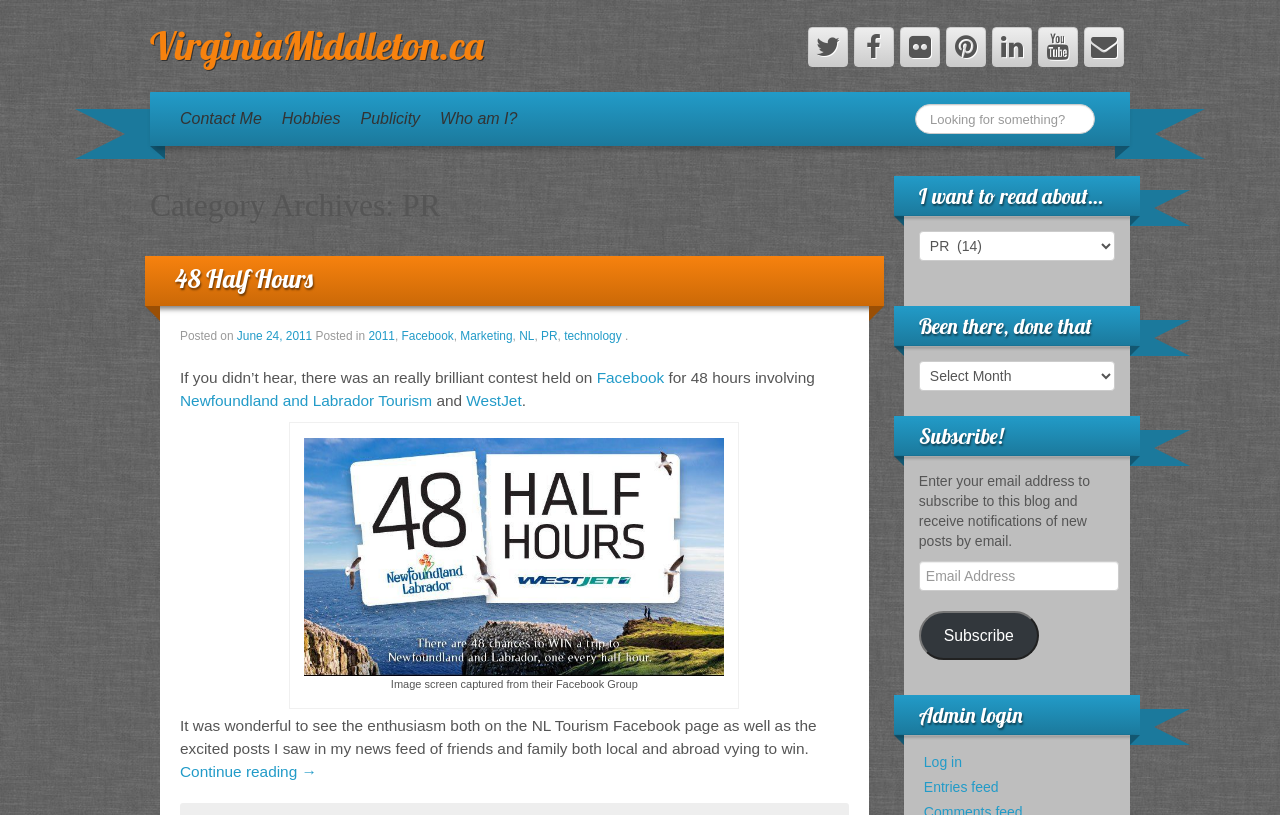Pinpoint the bounding box coordinates of the element that must be clicked to accomplish the following instruction: "Contact Michael Graham". The coordinates should be in the format of four float numbers between 0 and 1, i.e., [left, top, right, bottom].

None